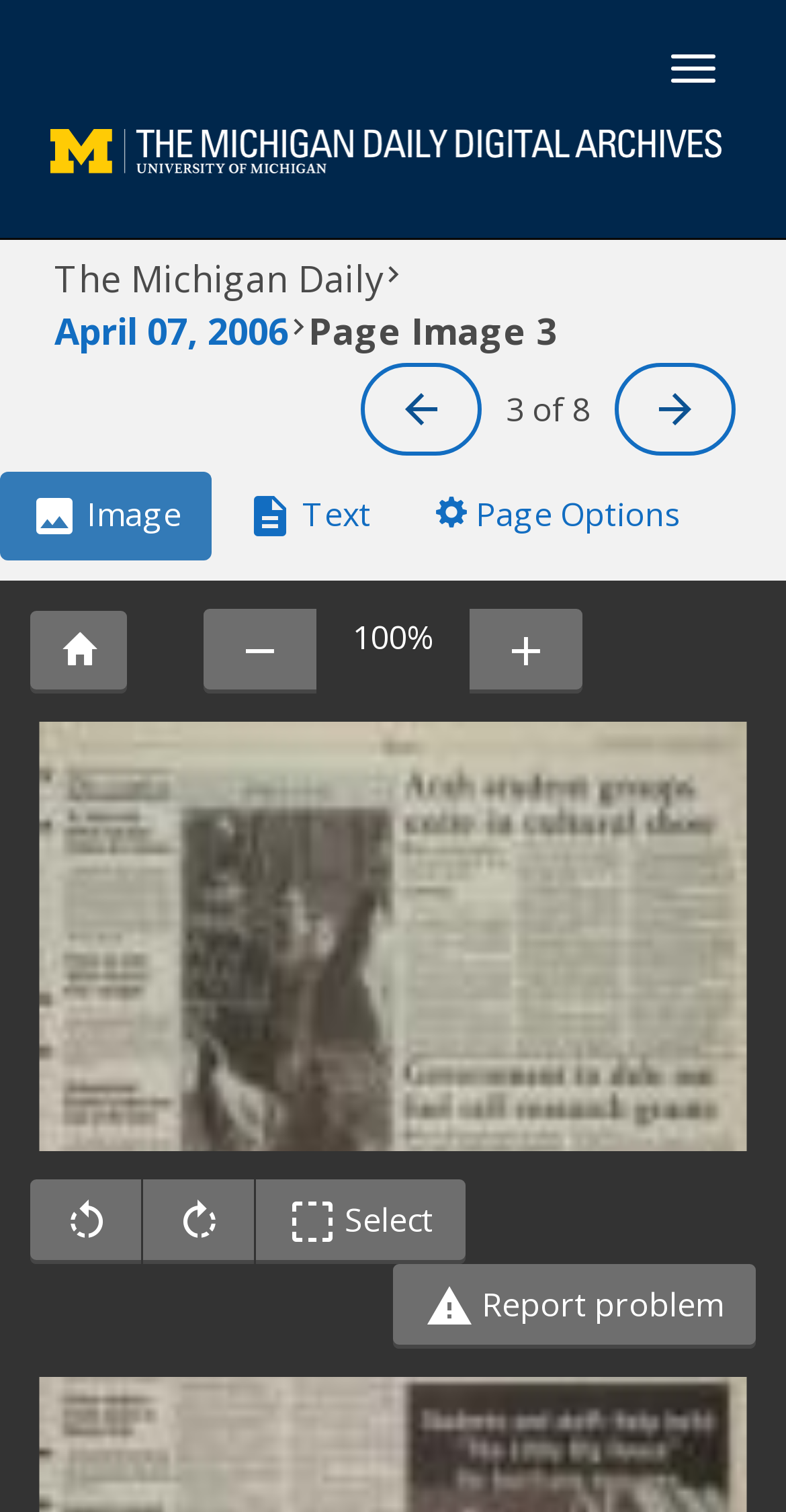Show the bounding box coordinates for the element that needs to be clicked to execute the following instruction: "Click the Arizona Trustee Association logo". Provide the coordinates in the form of four float numbers between 0 and 1, i.e., [left, top, right, bottom].

None